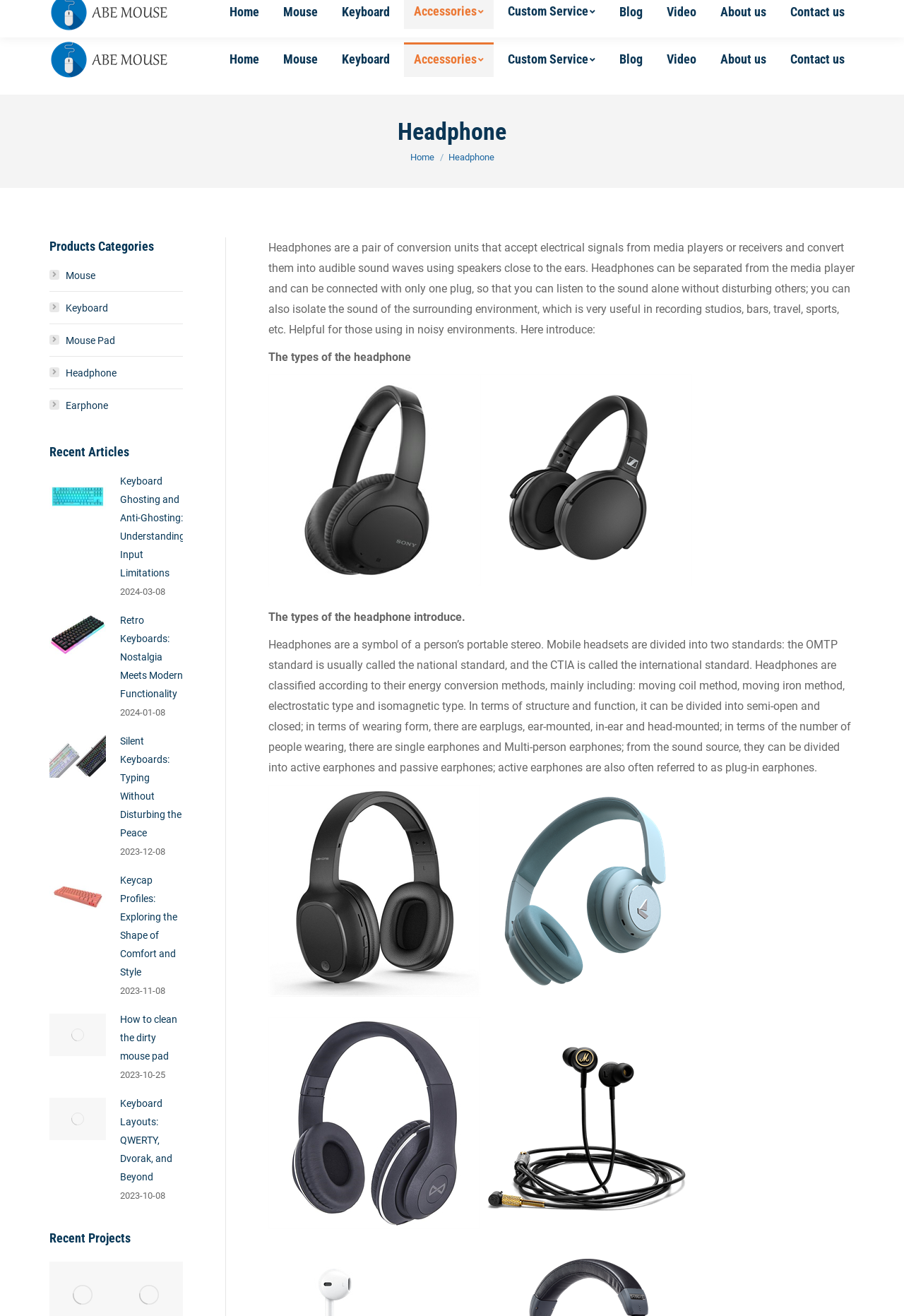Determine the bounding box for the UI element that matches this description: "Mouse".

[0.055, 0.202, 0.105, 0.216]